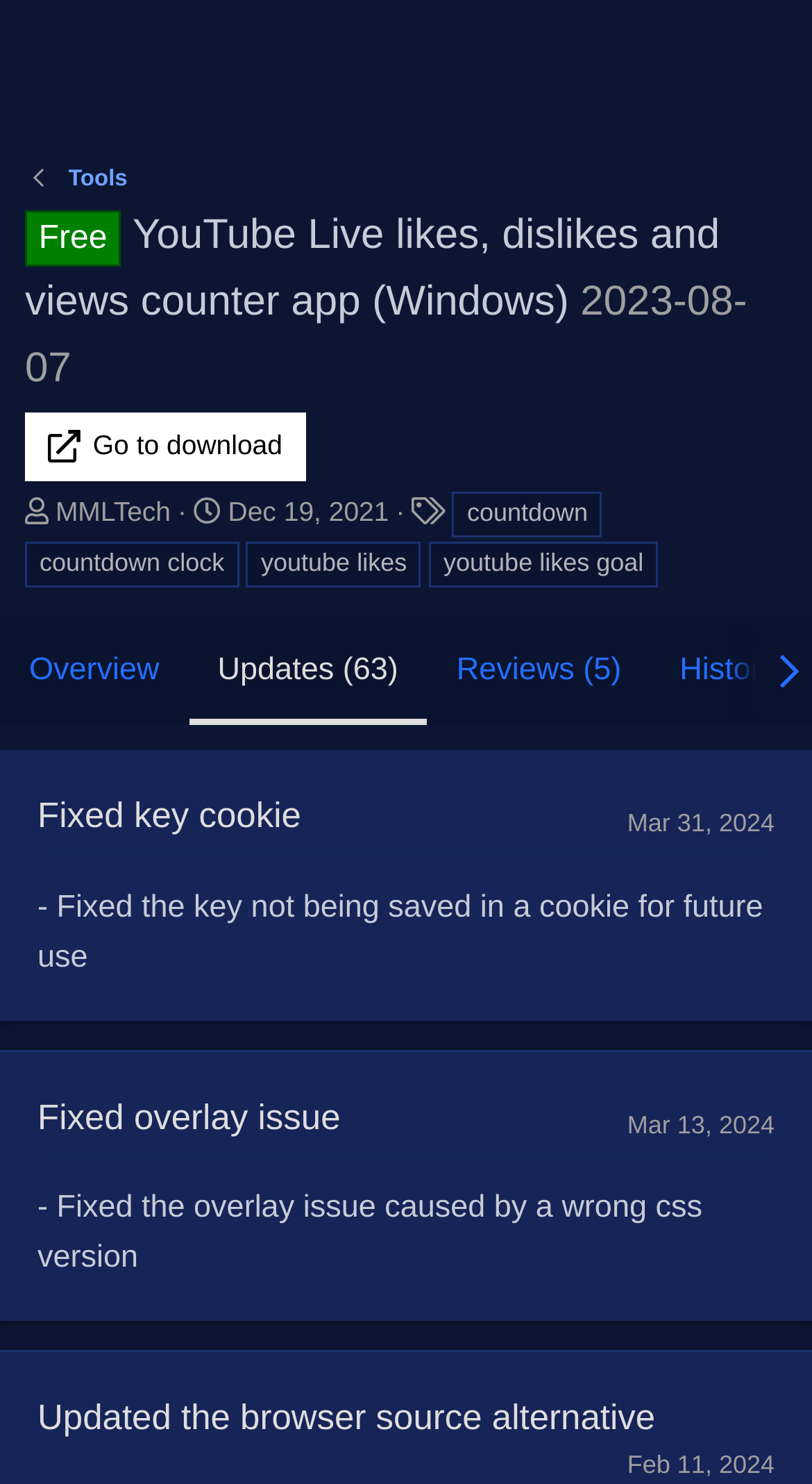How many buttons are on the webpage?
From the screenshot, provide a brief answer in one word or phrase.

2